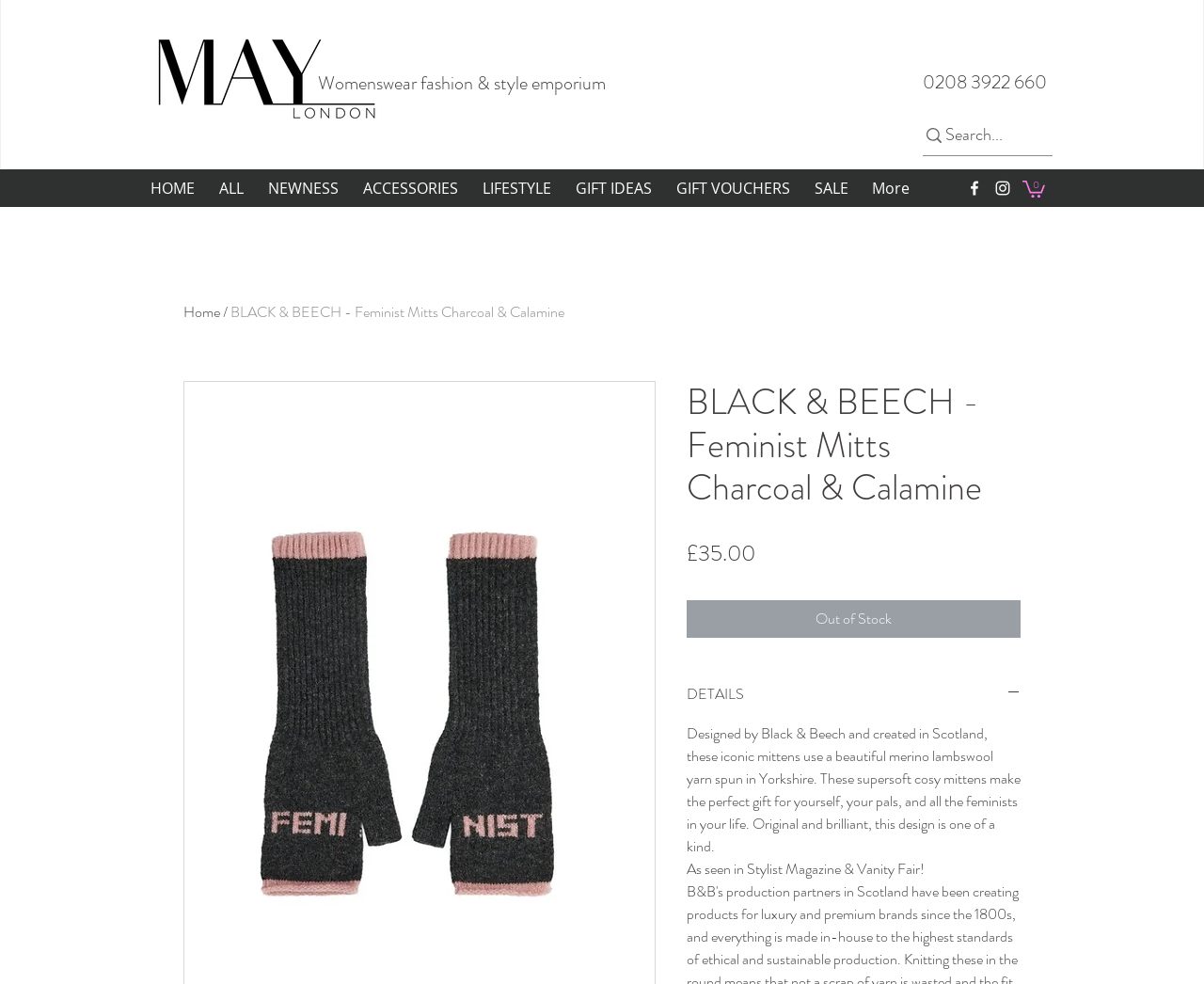Identify the bounding box coordinates of the region I need to click to complete this instruction: "Check cart".

[0.849, 0.182, 0.868, 0.201]